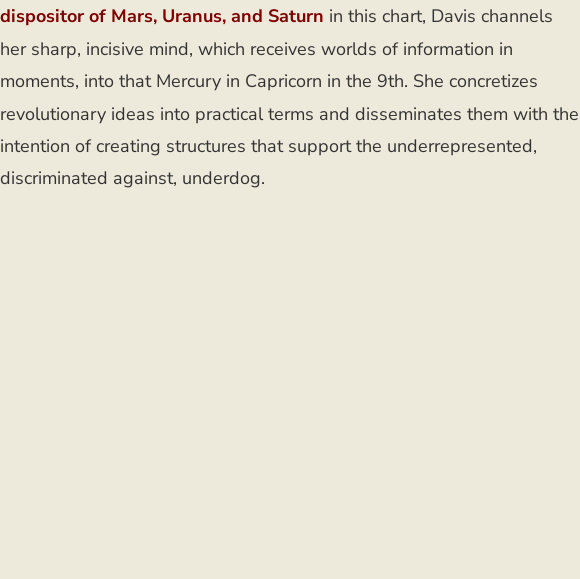What planets influence the person's revolutionary ideas?
Provide a fully detailed and comprehensive answer to the question.

The chart highlights the influence of Mars, Uranus, and Saturn, detailing how these energies interplay to guide the person's revolutionary ideas and communicative efforts.